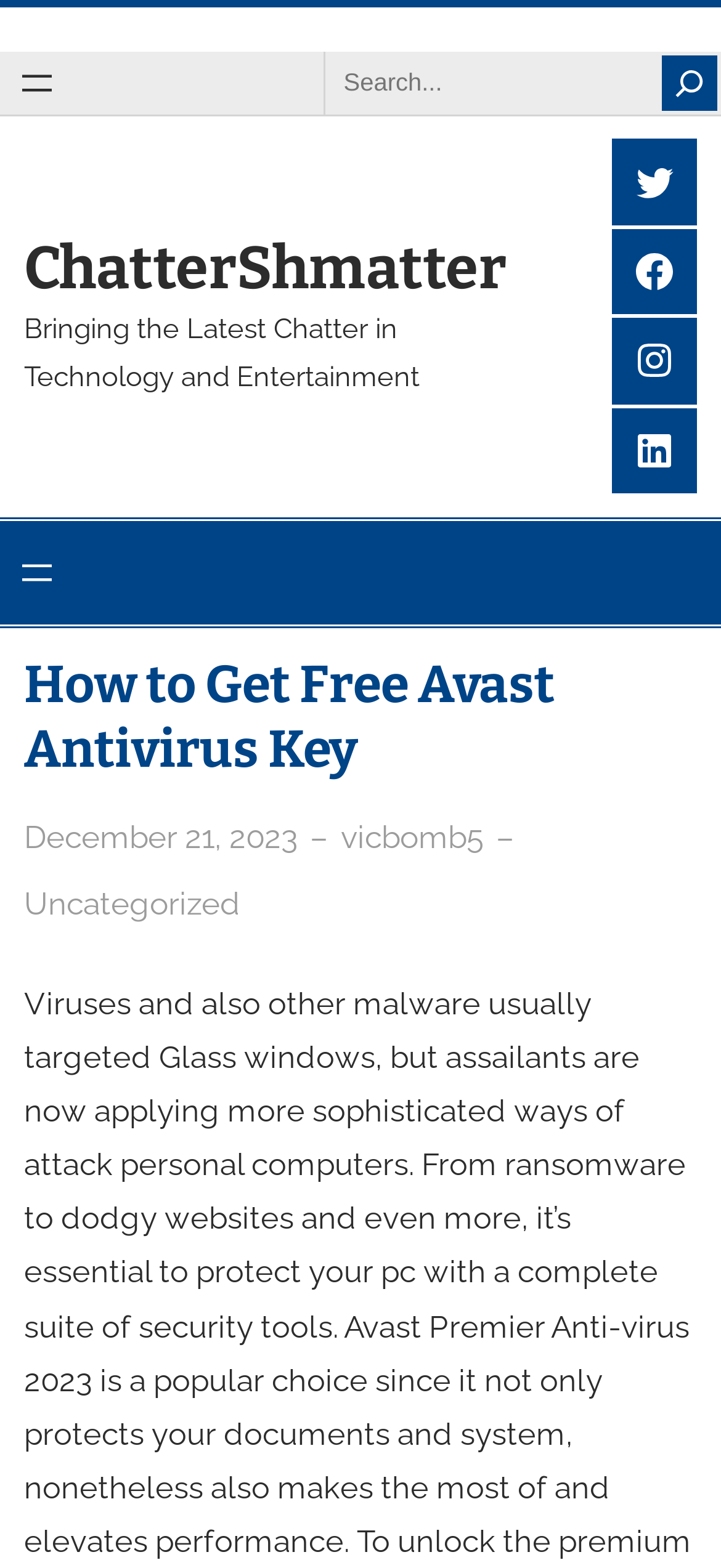Provide a single word or phrase to answer the given question: 
What is the category of the article?

Uncategorized